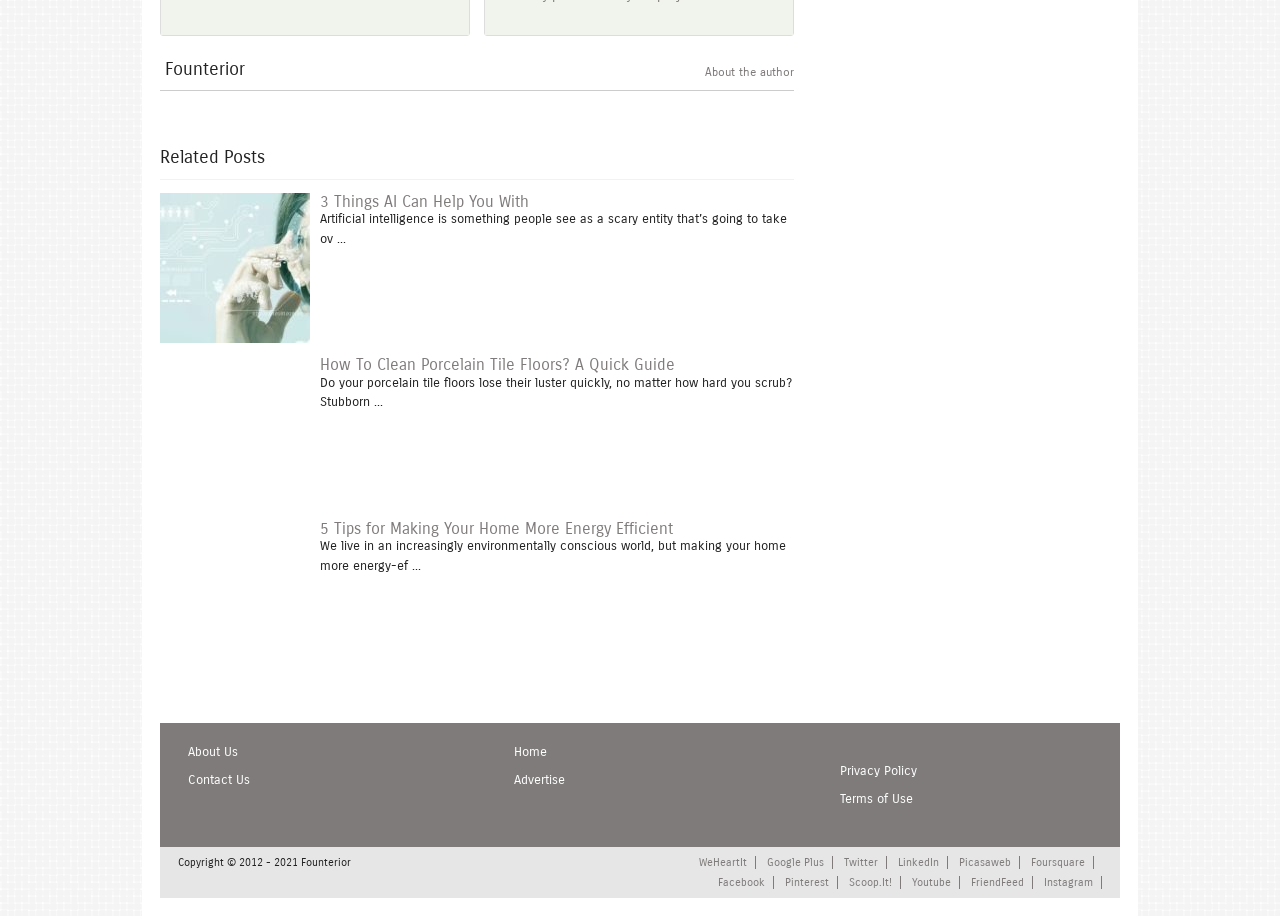What is the topic of the second article?
Look at the image and answer the question with a single word or phrase.

Cleaning Porcelain Tile Floors